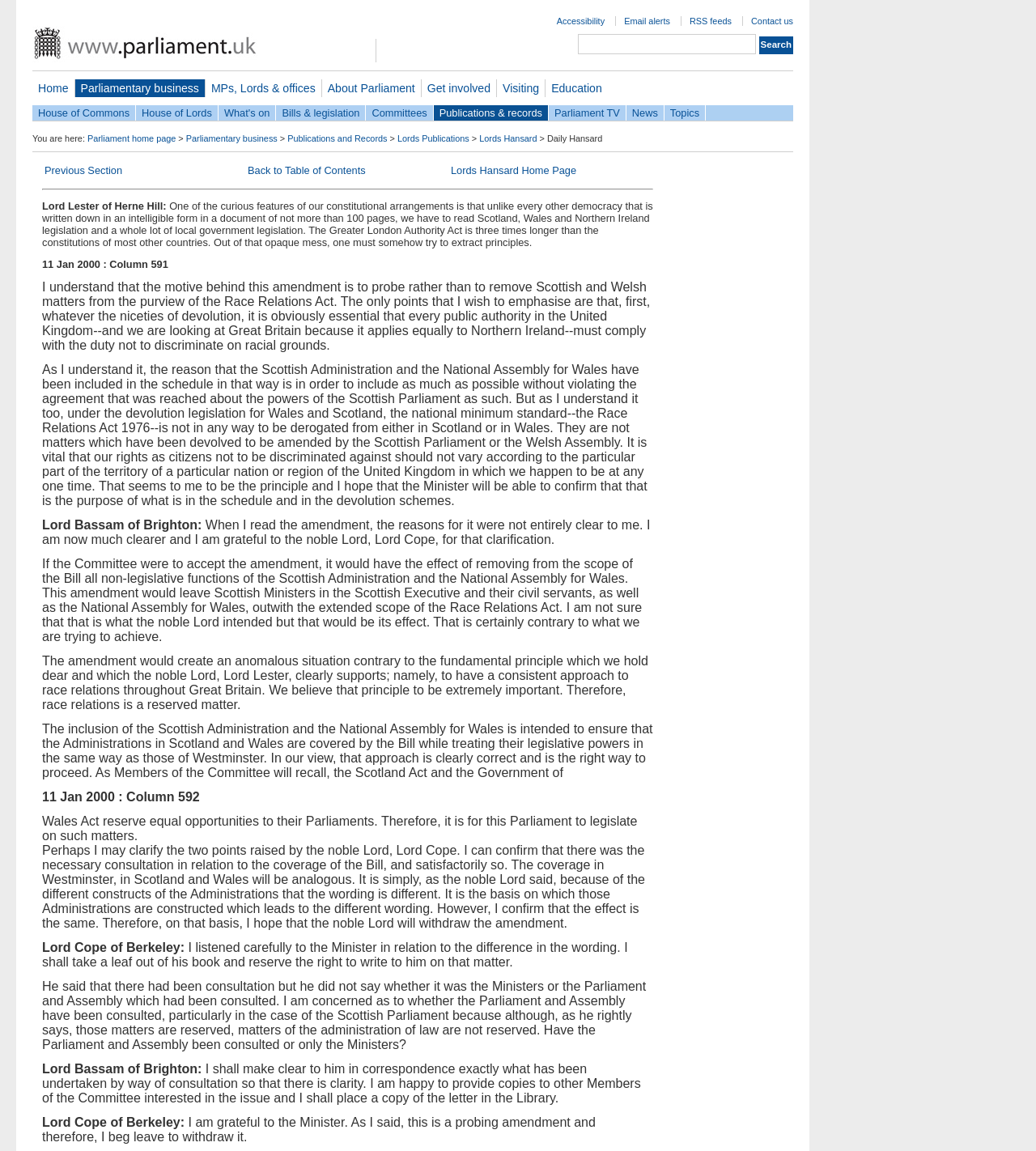Identify the coordinates of the bounding box for the element that must be clicked to accomplish the instruction: "Contact us".

[0.725, 0.014, 0.766, 0.023]